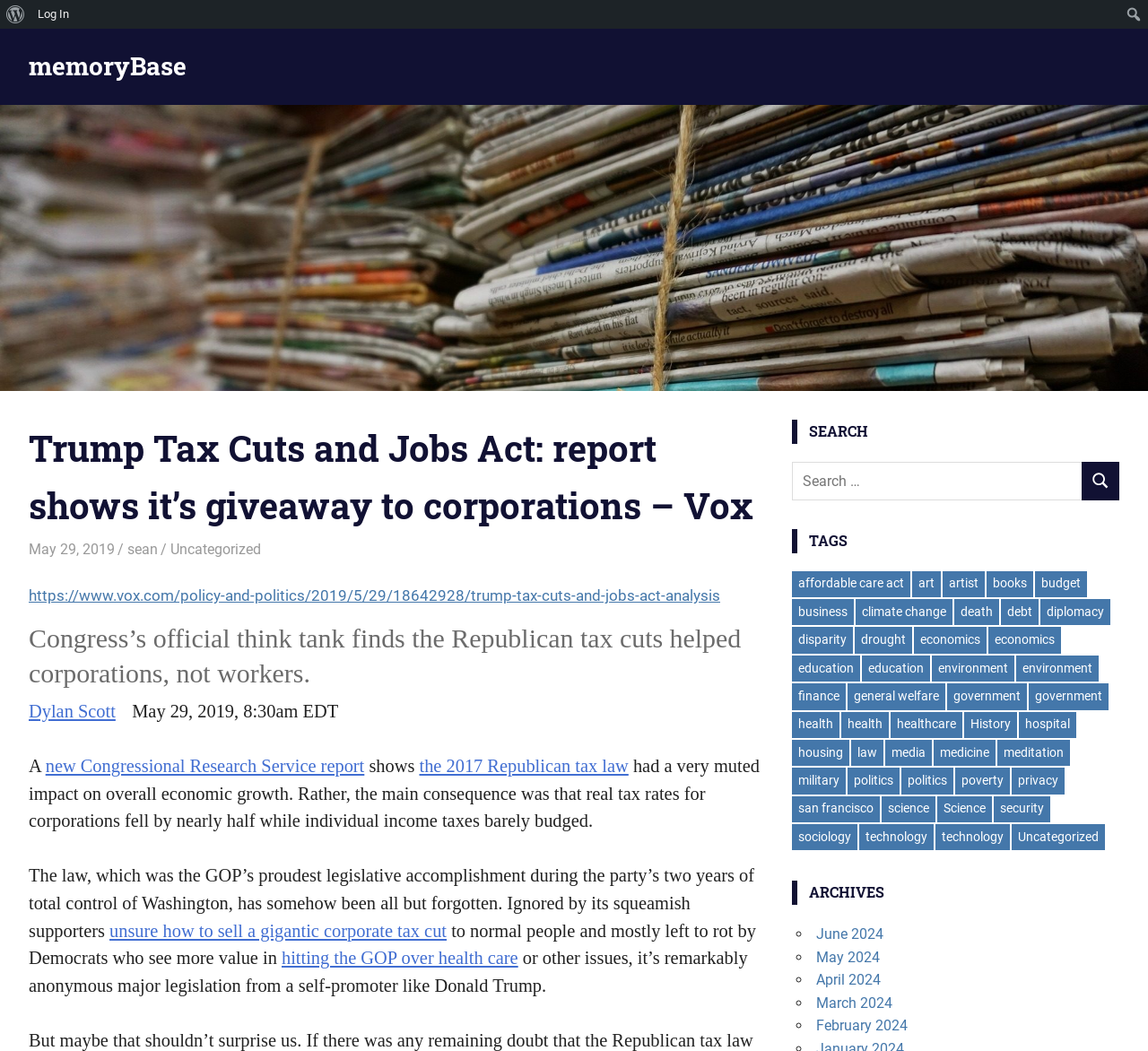Find the bounding box coordinates for the HTML element described in this sentence: "May 29, 2019". Provide the coordinates as four float numbers between 0 and 1, in the format [left, top, right, bottom].

[0.025, 0.515, 0.1, 0.531]